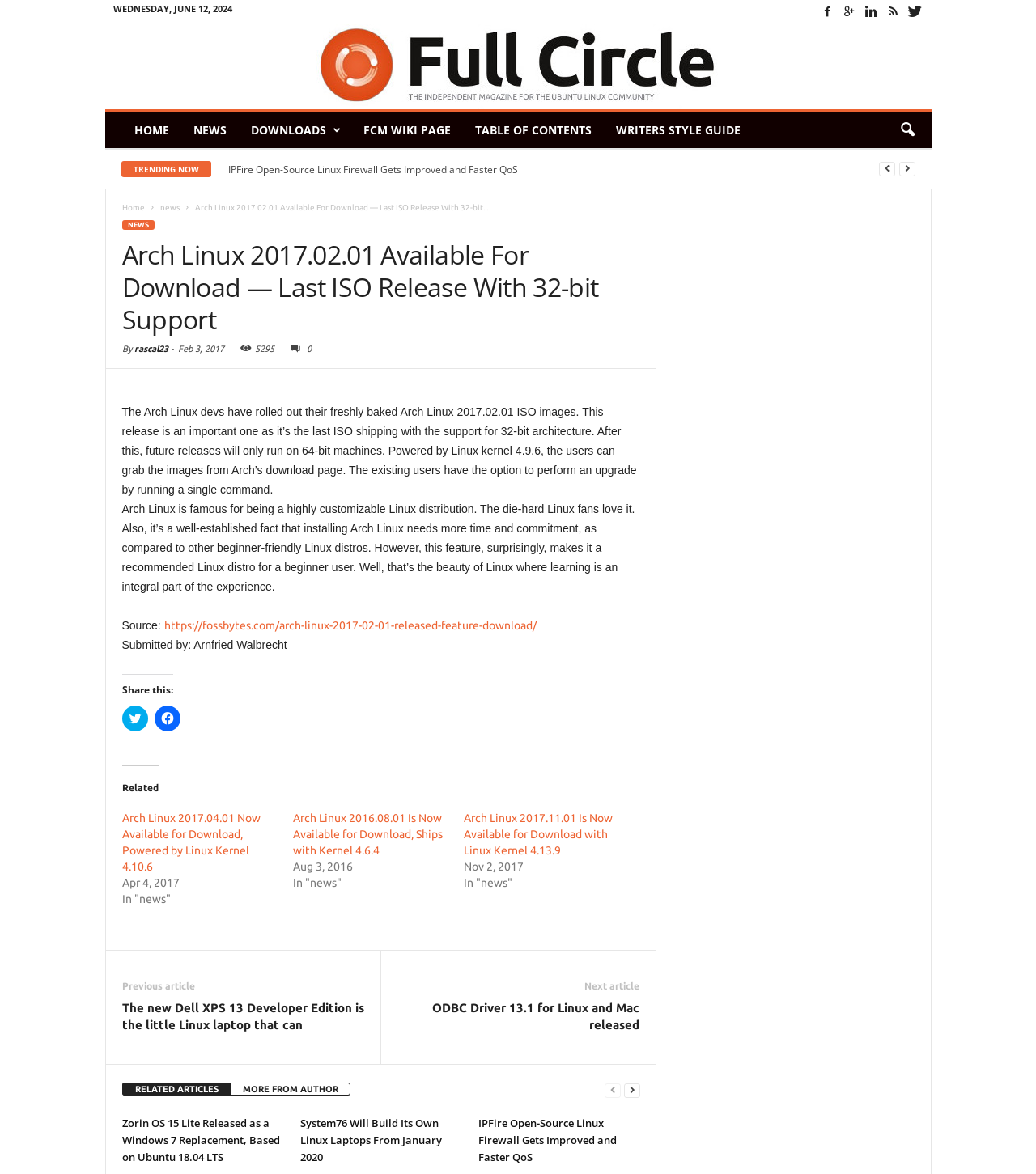Indicate the bounding box coordinates of the element that needs to be clicked to satisfy the following instruction: "Share this article on Twitter". The coordinates should be four float numbers between 0 and 1, i.e., [left, top, right, bottom].

[0.118, 0.601, 0.143, 0.623]